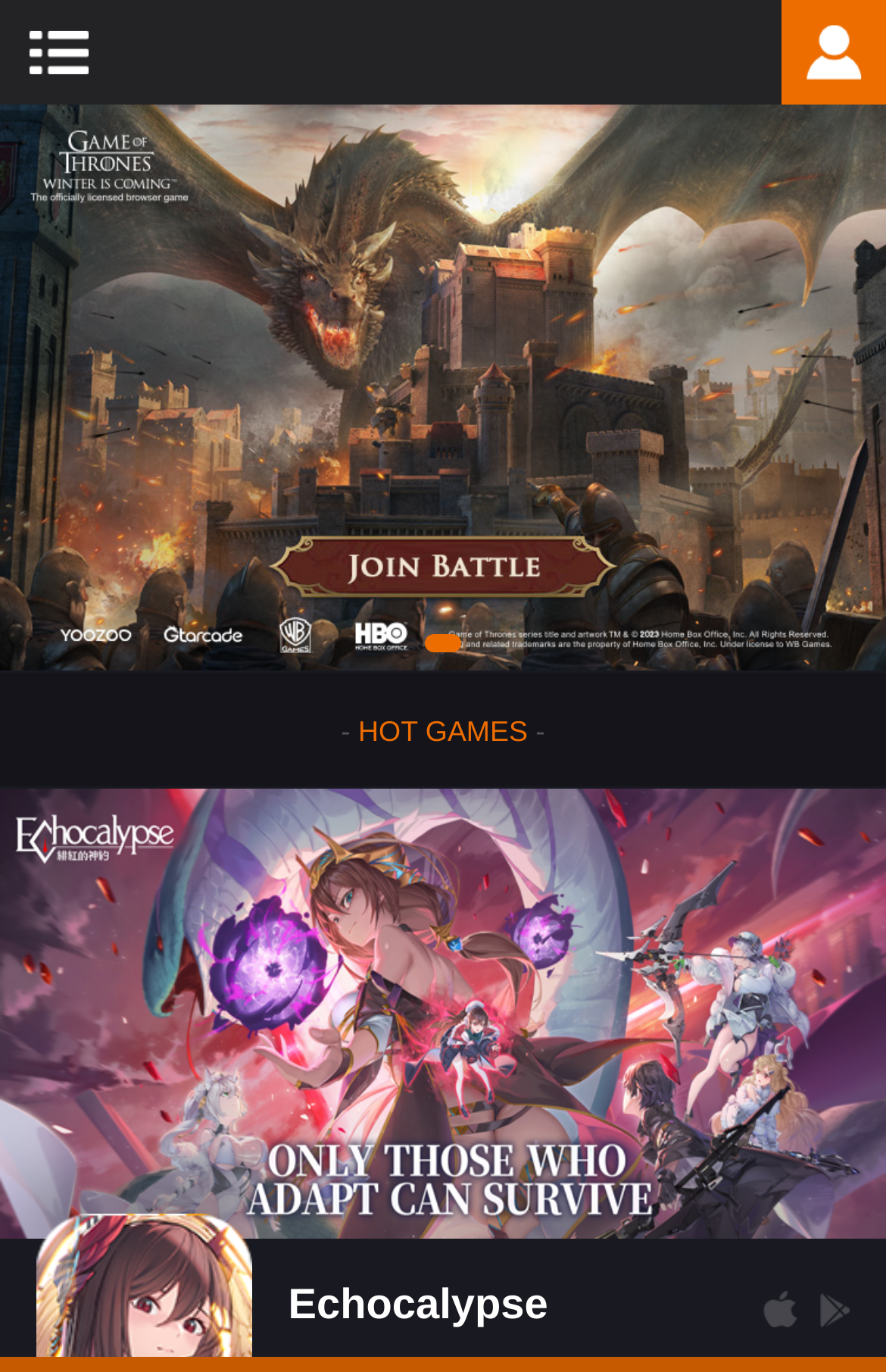Explain the features and main sections of the webpage comprehensively.

The webpage is a game platform that offers a variety of mobile and browser games. At the top of the page, there is a link to the website's homepage, taking up the entire width of the page. Below it, there is a large slide image that spans the full width of the page, showcasing a game.

To the right of the slide image, there is a section with a header titled "HOT GAMES", accompanied by a dash symbol. This section appears to be a highlight or feature section for popular games.

Below the slide image, there is a large section that takes up the majority of the page's width, containing a list of games. Each game is represented by an image, and the first game in the list is titled "Echocalypse". The game title is accompanied by a brief description or tagline.

There are a total of 4 links on the page, including the homepage link at the top, the slide image, and two game links, one of which is "Echocalypse". The page also contains a few images, including the slide image and the game item images. Overall, the page is focused on showcasing games and providing easy access to them.